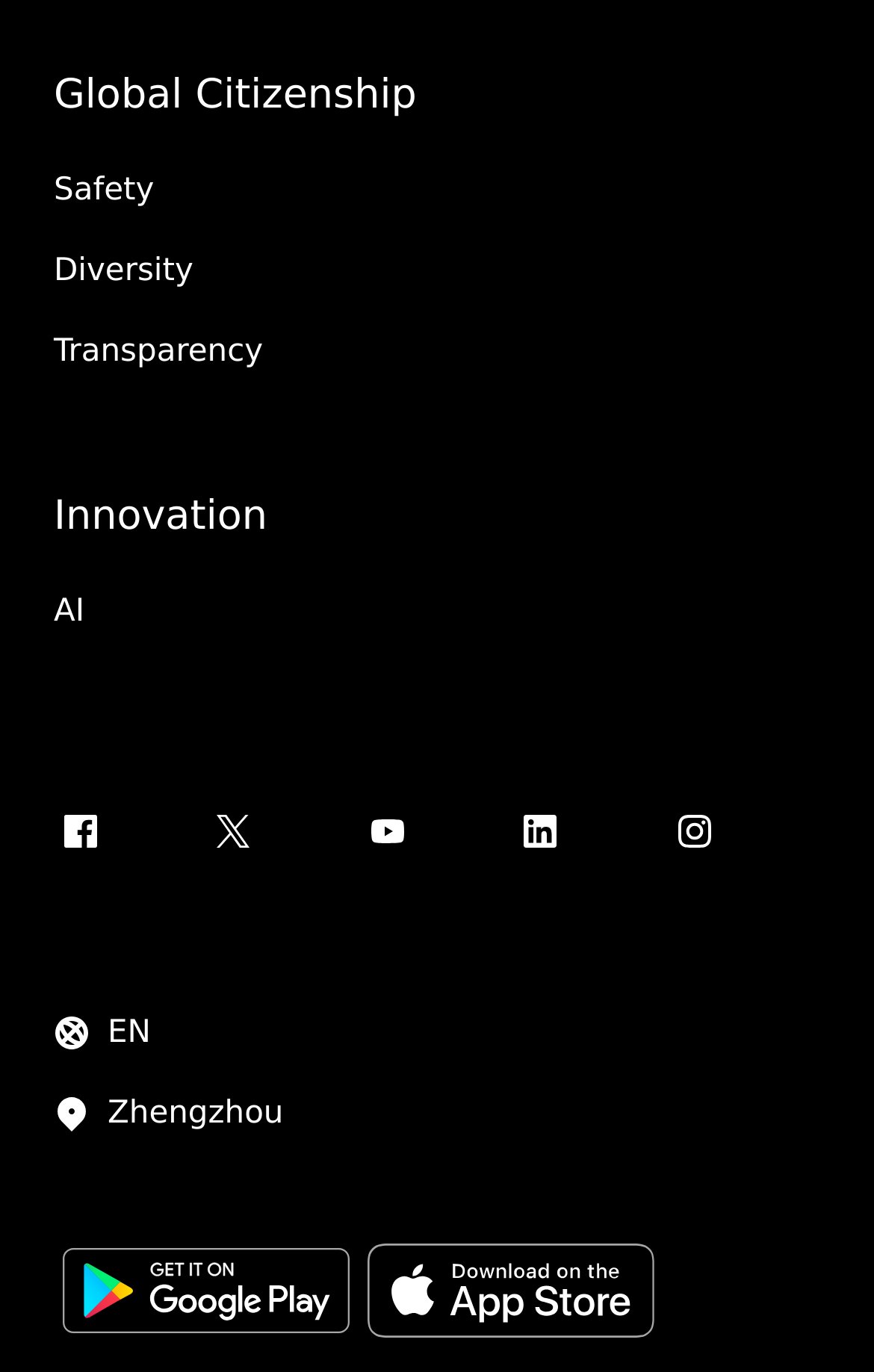Pinpoint the bounding box coordinates for the area that should be clicked to perform the following instruction: "View Google".

[0.072, 0.91, 0.4, 0.978]